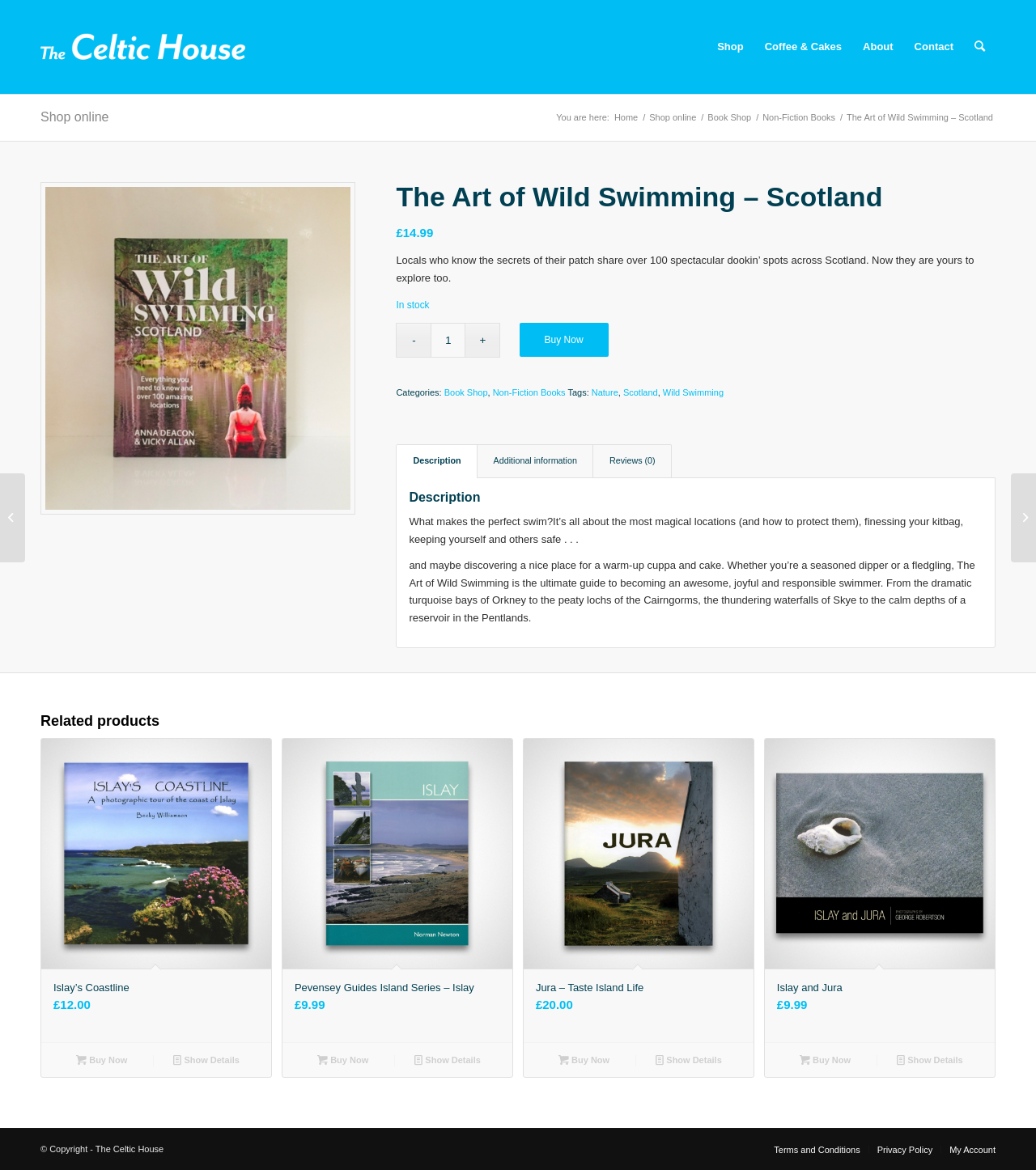Locate and extract the text of the main heading on the webpage.

The Art of Wild Swimming – Scotland